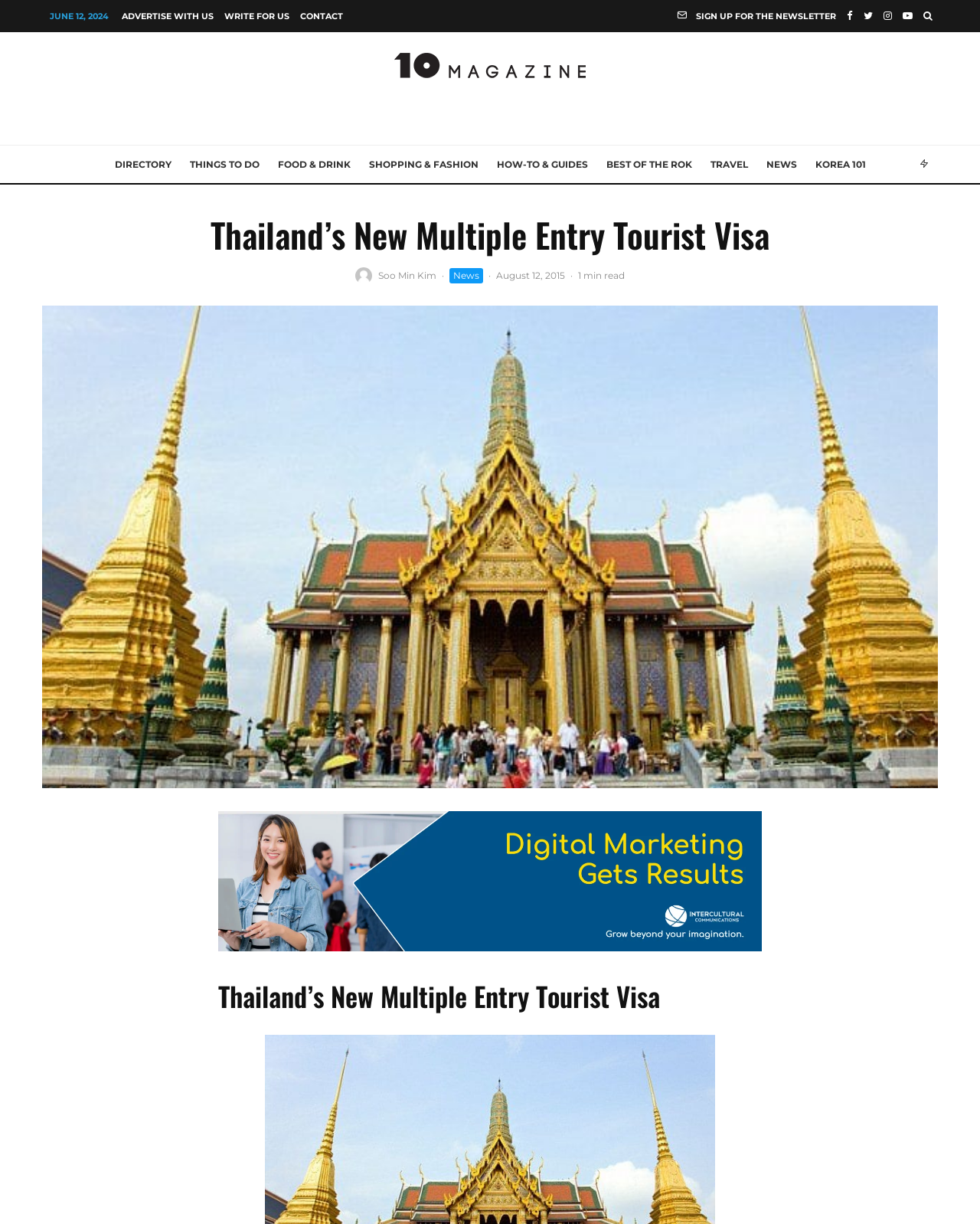Identify and provide the text content of the webpage's primary headline.

Thailand’s New Multiple Entry Tourist Visa